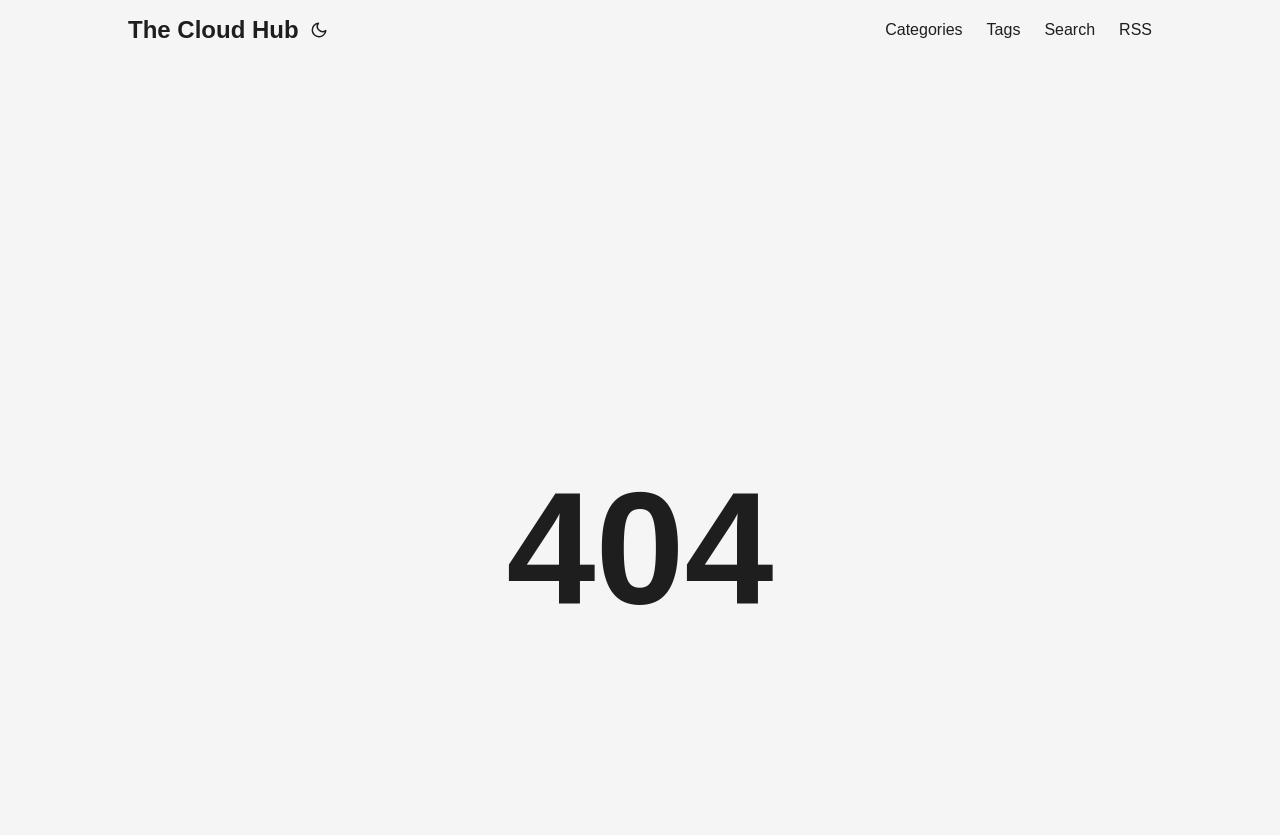Using the element description provided, determine the bounding box coordinates in the format (top-left x, top-left y, bottom-right x, bottom-right y). Ensure that all values are floating point numbers between 0 and 1. Element description: title="(Alt + T)"

[0.24, 0.0, 0.258, 0.072]